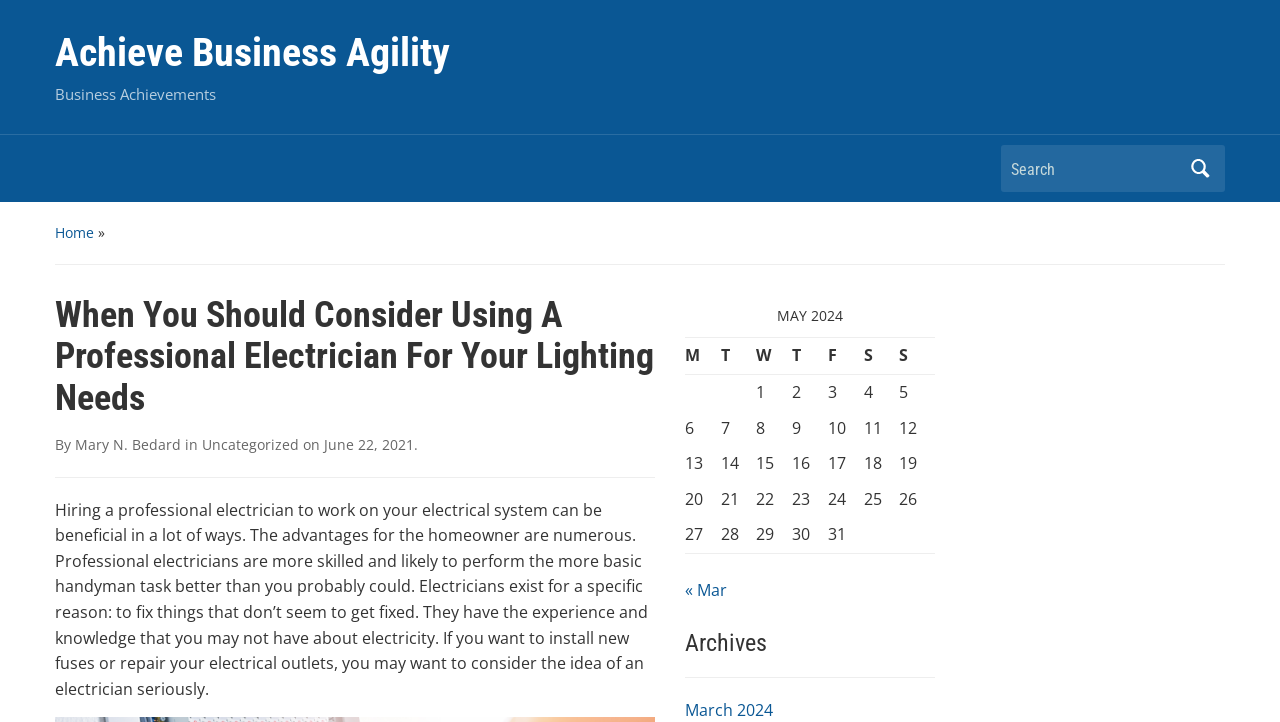What is the text above the search bar?
Please use the image to deliver a detailed and complete answer.

The text above the search bar can be found by looking at the section above the search bar. The text is written as 'Business Achievements', which is a heading or title.